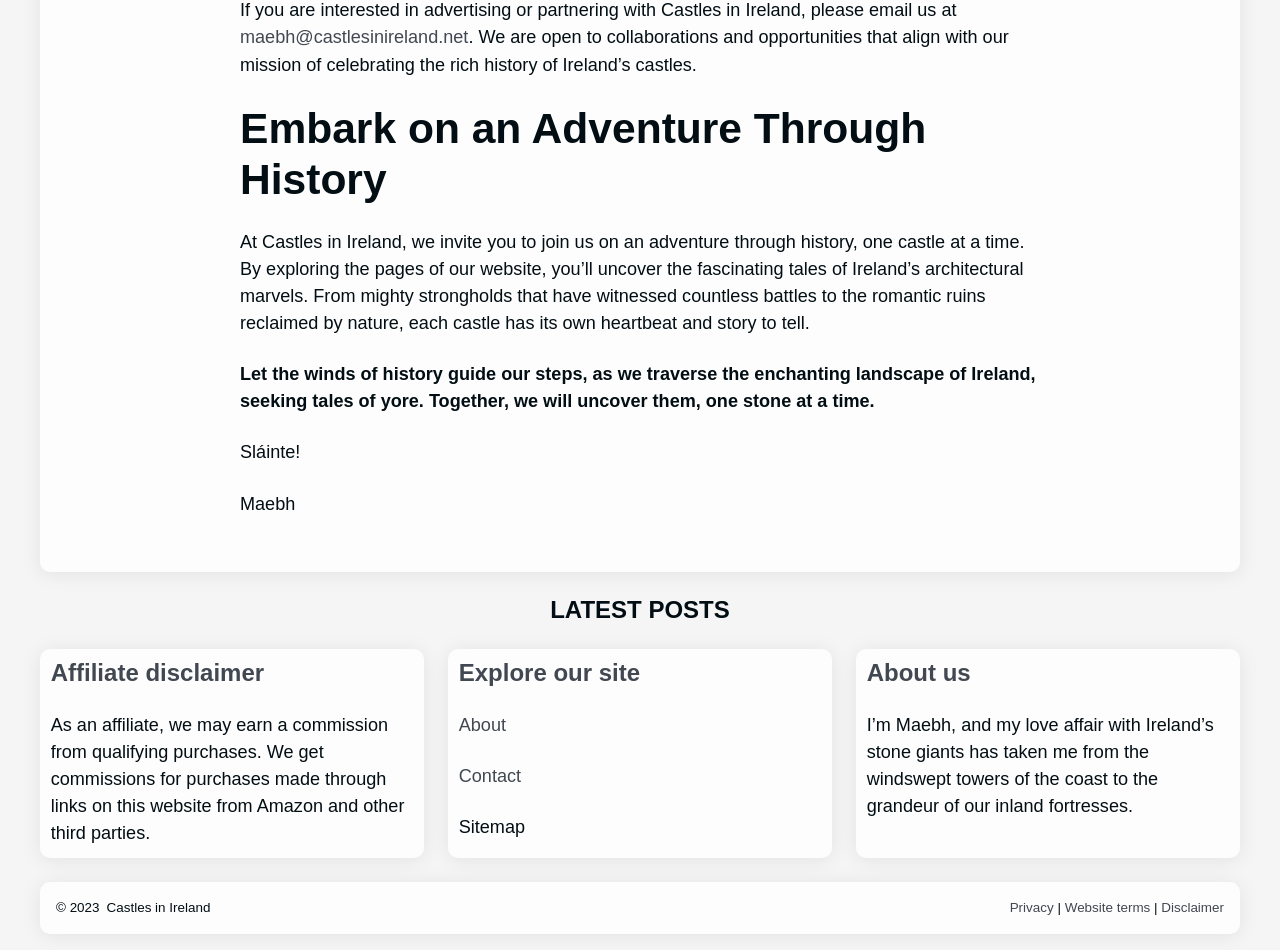Give the bounding box coordinates for this UI element: "Castles in Ireland". The coordinates should be four float numbers between 0 and 1, arranged as [left, top, right, bottom].

[0.083, 0.948, 0.164, 0.963]